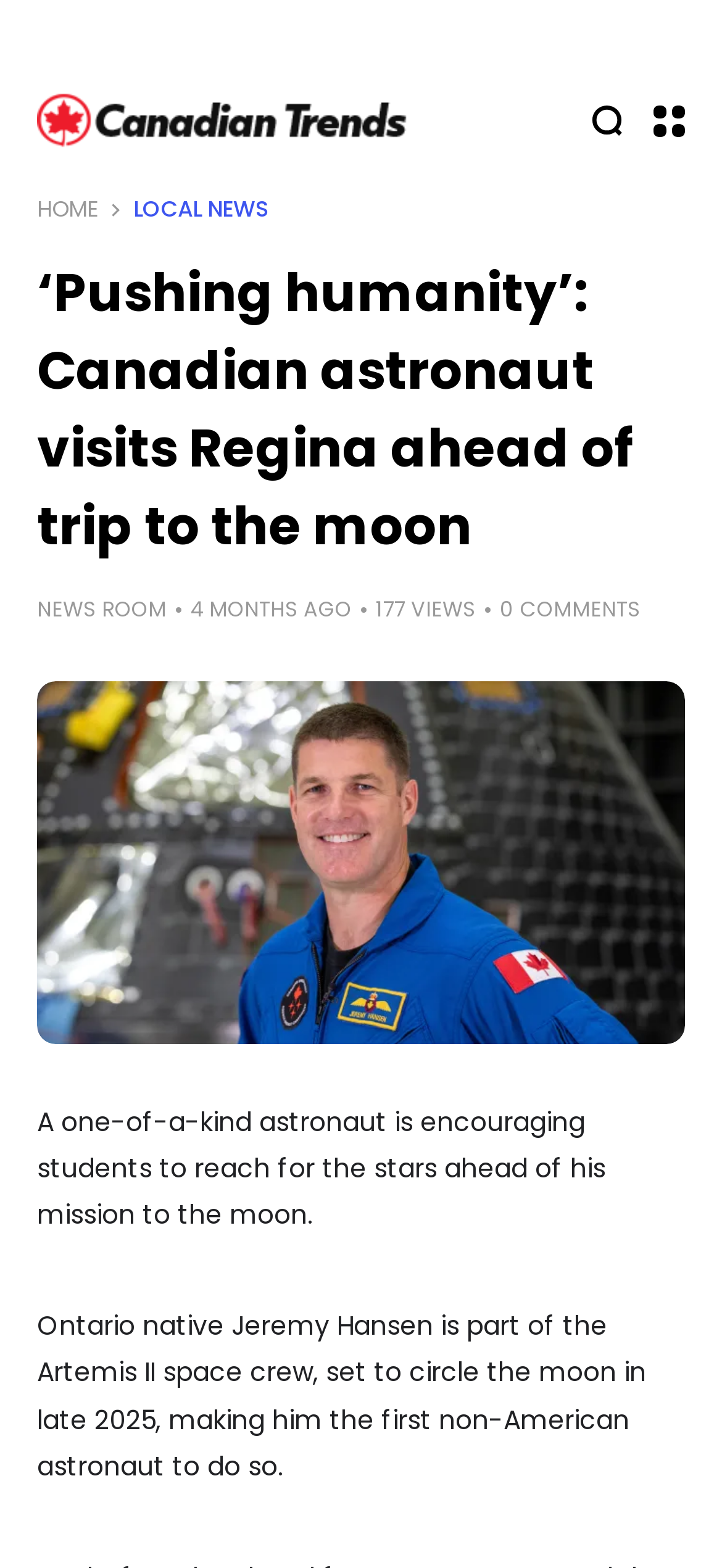Please specify the bounding box coordinates for the clickable region that will help you carry out the instruction: "visit local news".

[0.185, 0.124, 0.372, 0.145]